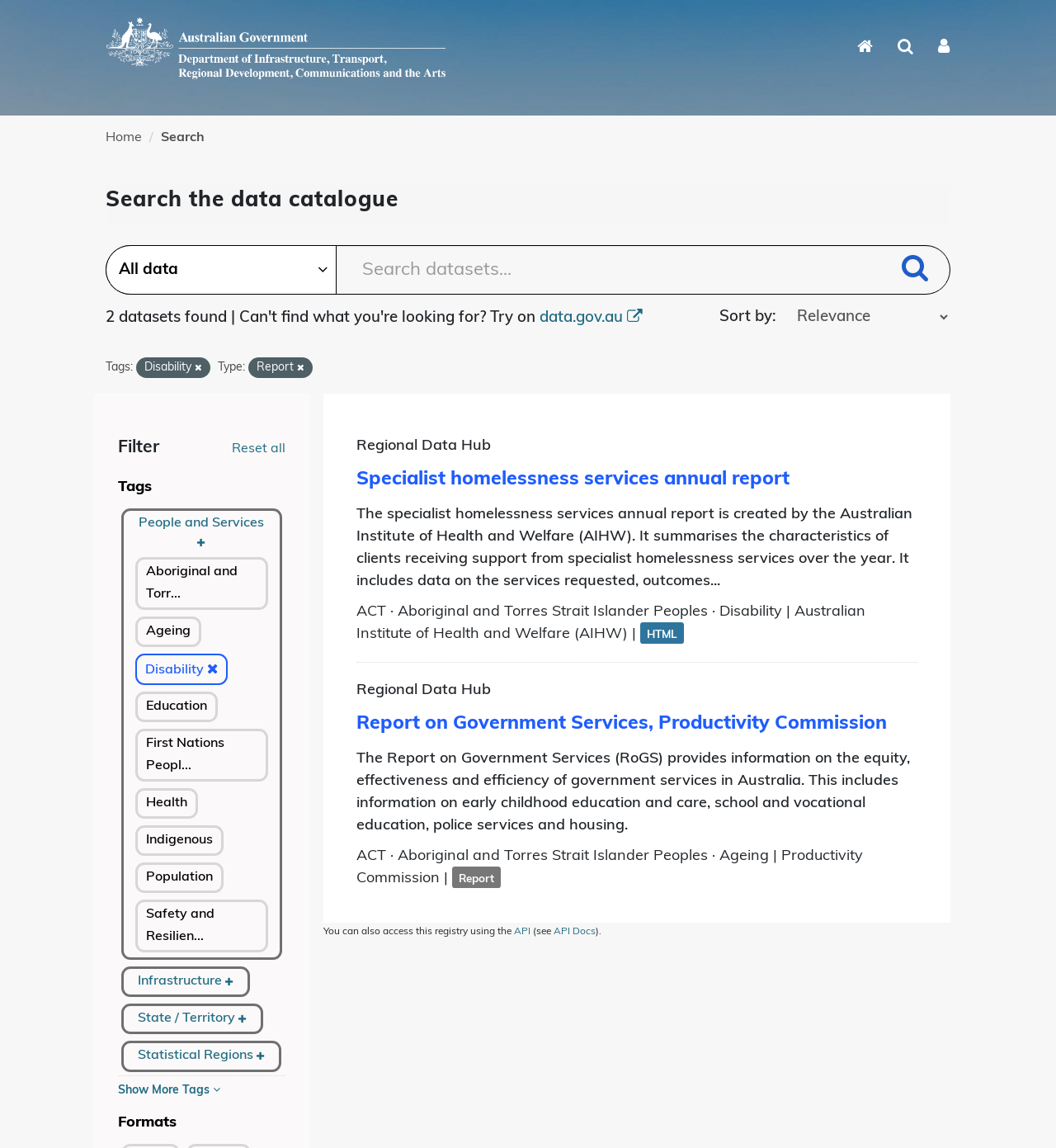Determine the bounding box coordinates of the clickable element to complete this instruction: "Show more tags". Provide the coordinates in the format of four float numbers between 0 and 1, [left, top, right, bottom].

[0.112, 0.945, 0.209, 0.955]